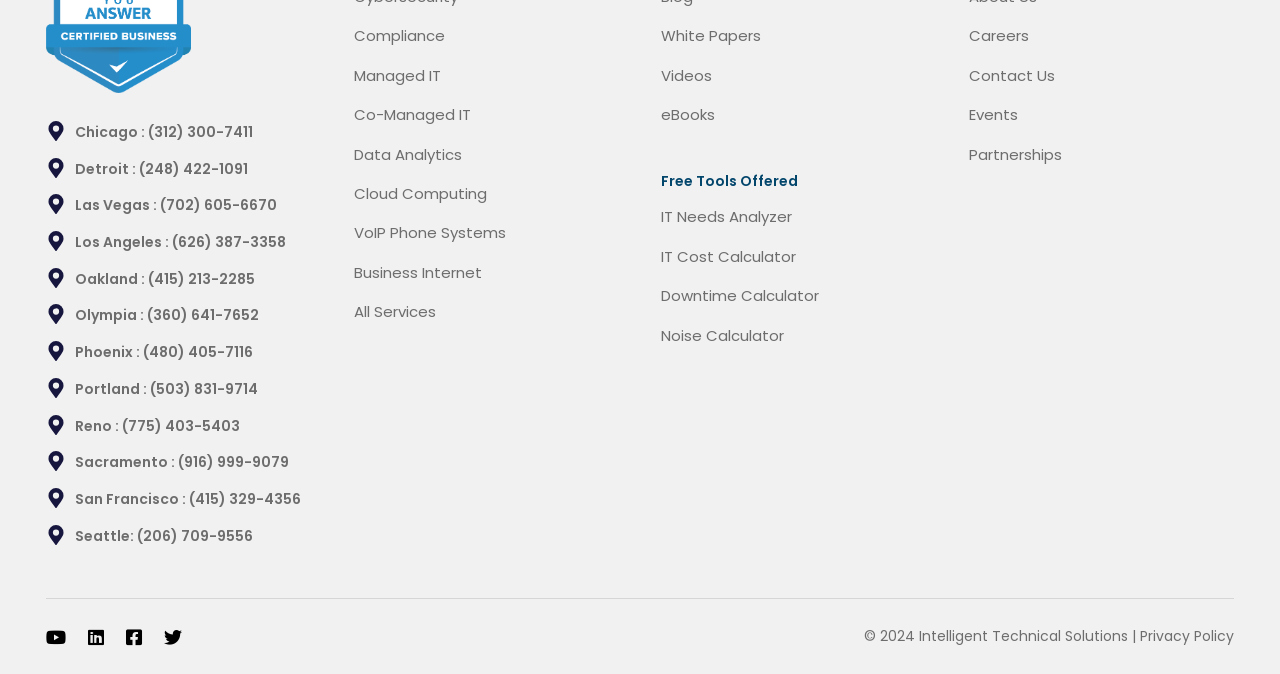Using the element description: "IT Cost Calculator", determine the bounding box coordinates for the specified UI element. The coordinates should be four float numbers between 0 and 1, [left, top, right, bottom].

[0.517, 0.364, 0.622, 0.396]